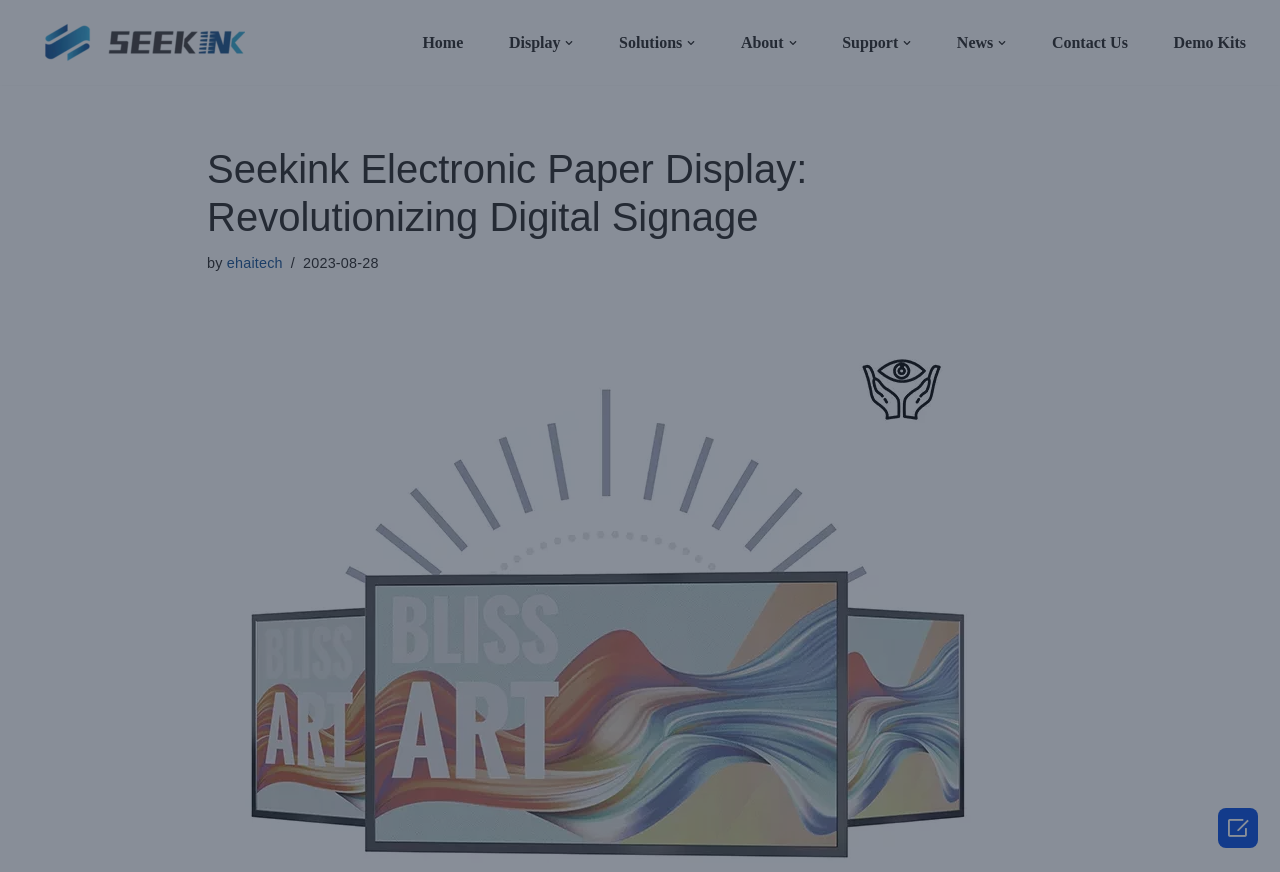Locate the bounding box coordinates of the element to click to perform the following action: 'View the 'Smart Hospital' page'. The coordinates should be given as four float values between 0 and 1, in the form of [left, top, right, bottom].

[0.758, 0.132, 0.945, 0.161]